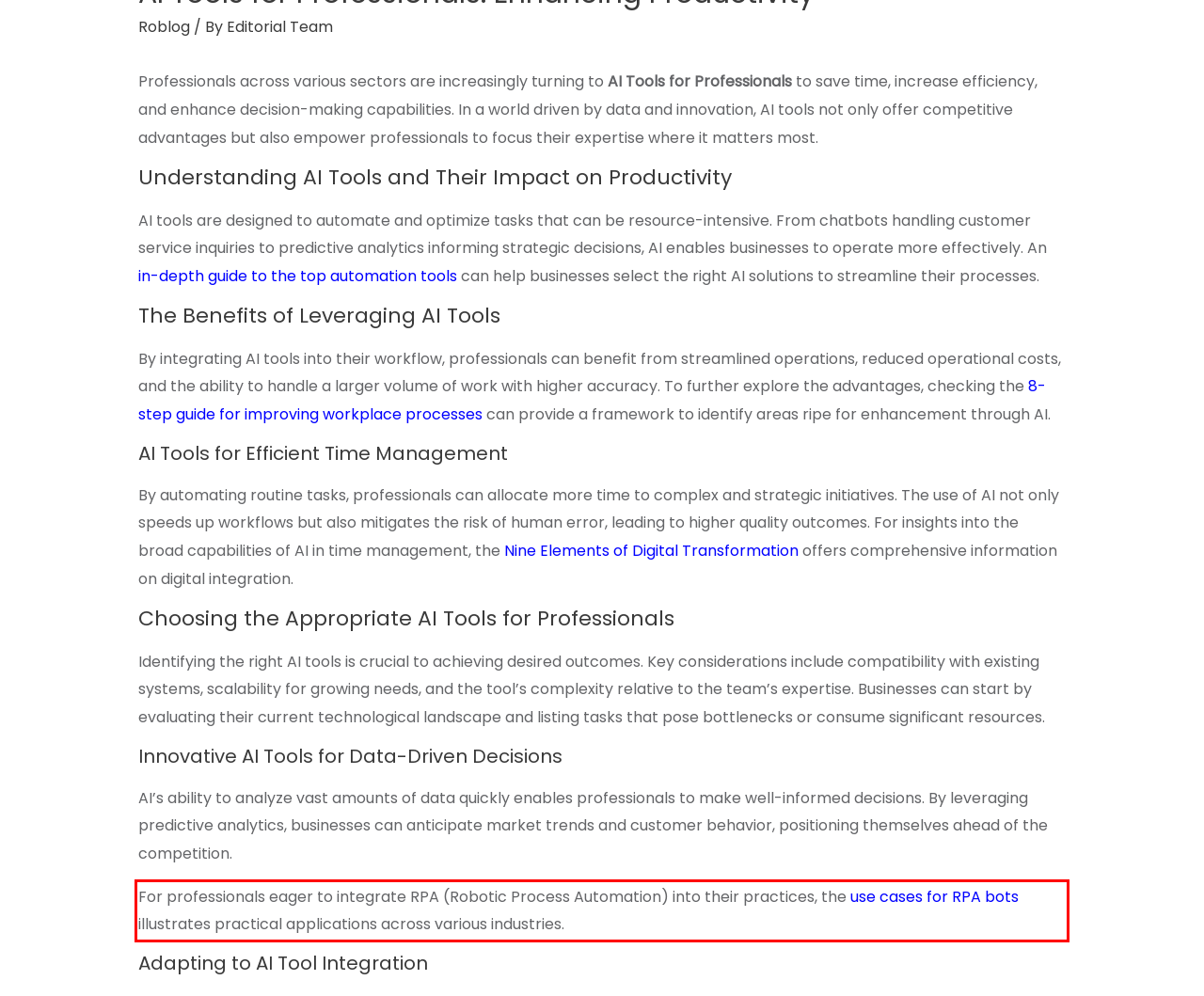Given a webpage screenshot, locate the red bounding box and extract the text content found inside it.

For professionals eager to integrate RPA (Robotic Process Automation) into their practices, the use cases for RPA bots illustrates practical applications across various industries.